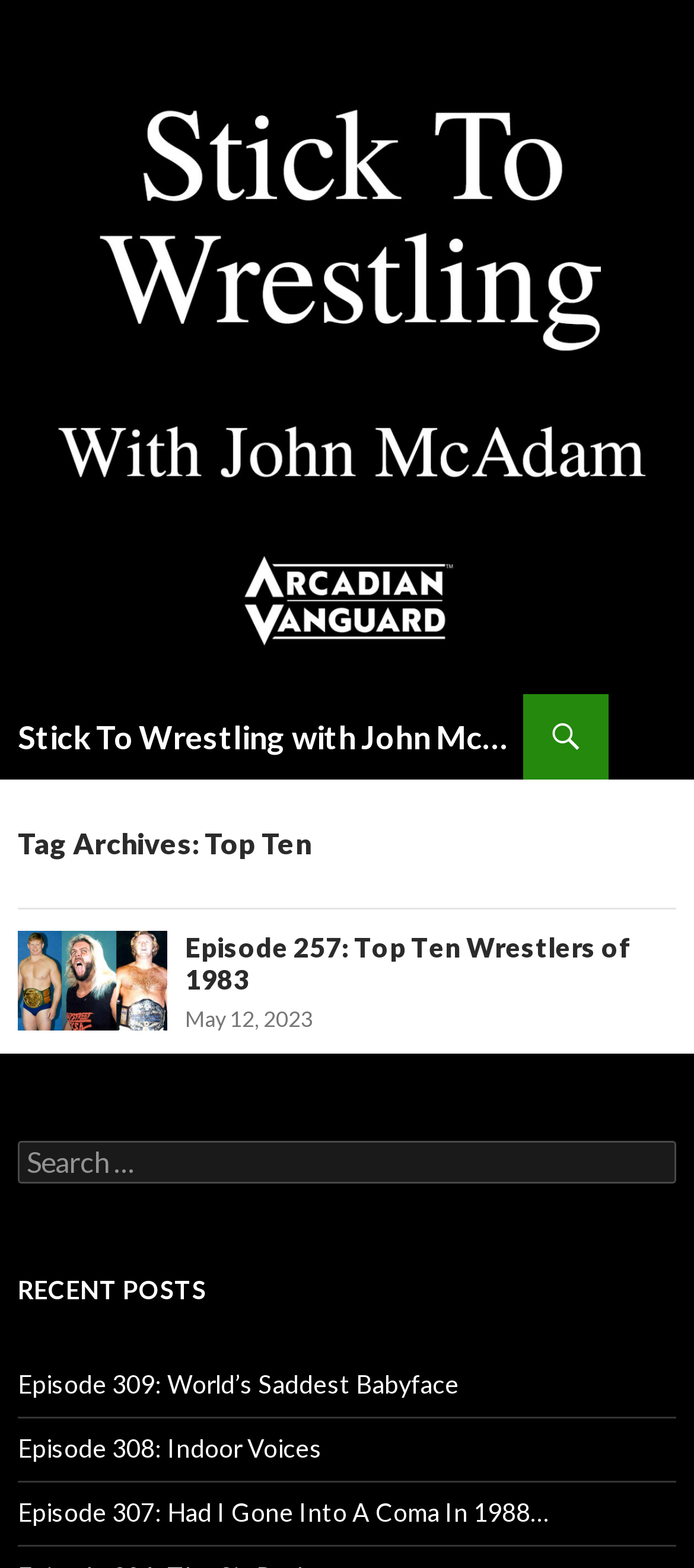Using the description "May 12, 2023", predict the bounding box of the relevant HTML element.

[0.267, 0.641, 0.451, 0.658]